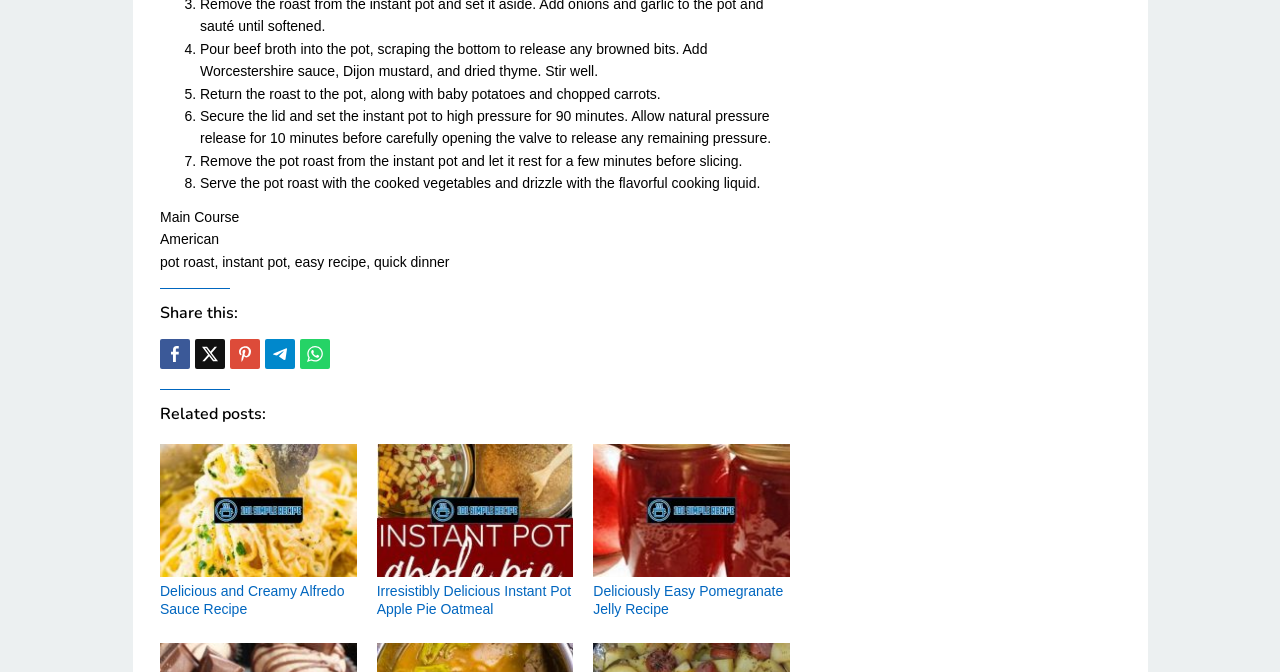Could you provide the bounding box coordinates for the portion of the screen to click to complete this instruction: "Click 'Pin this'"?

[0.18, 0.504, 0.203, 0.549]